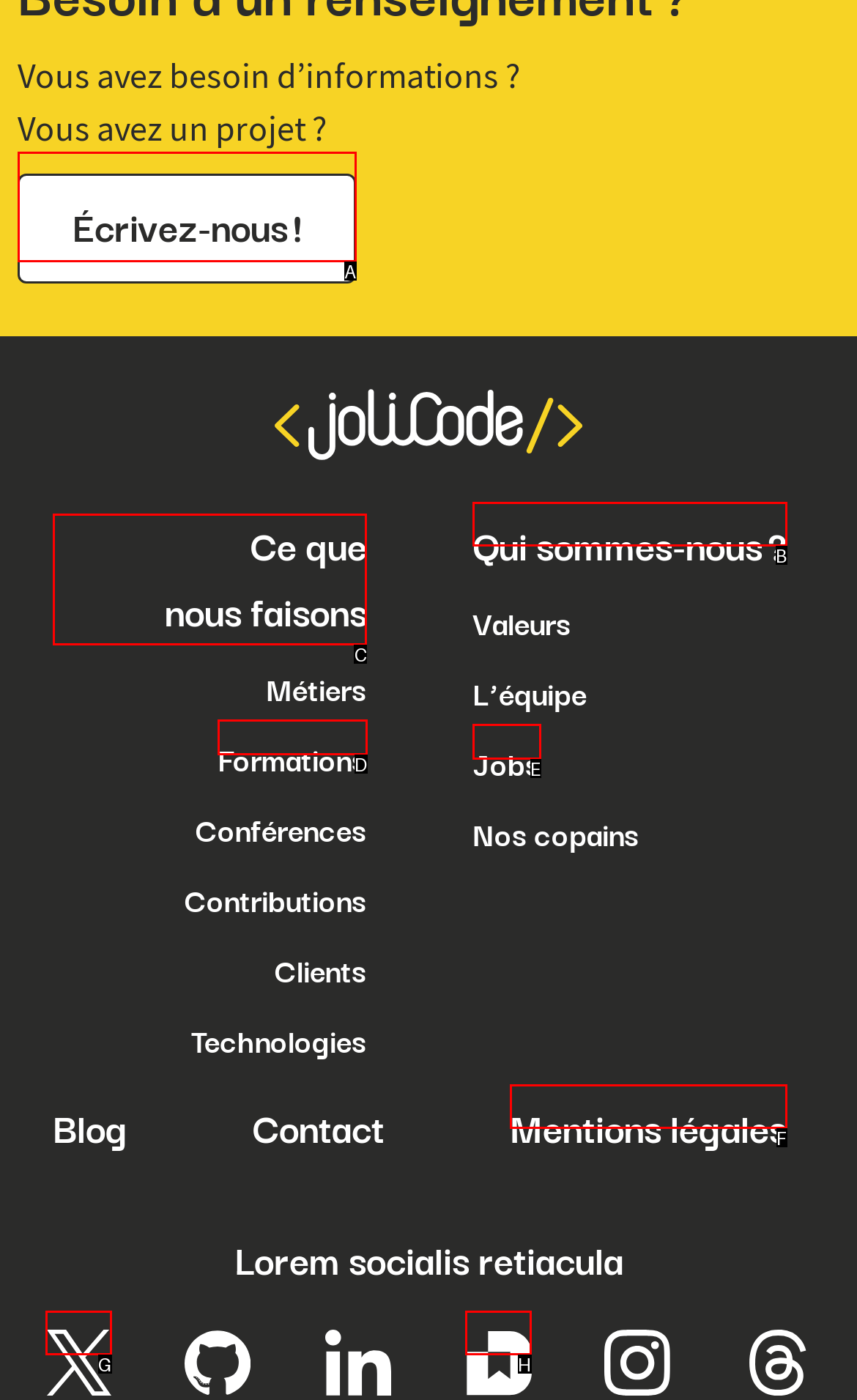Determine which element should be clicked for this task: Learn about 'Ce que nous faisons'
Answer with the letter of the selected option.

C